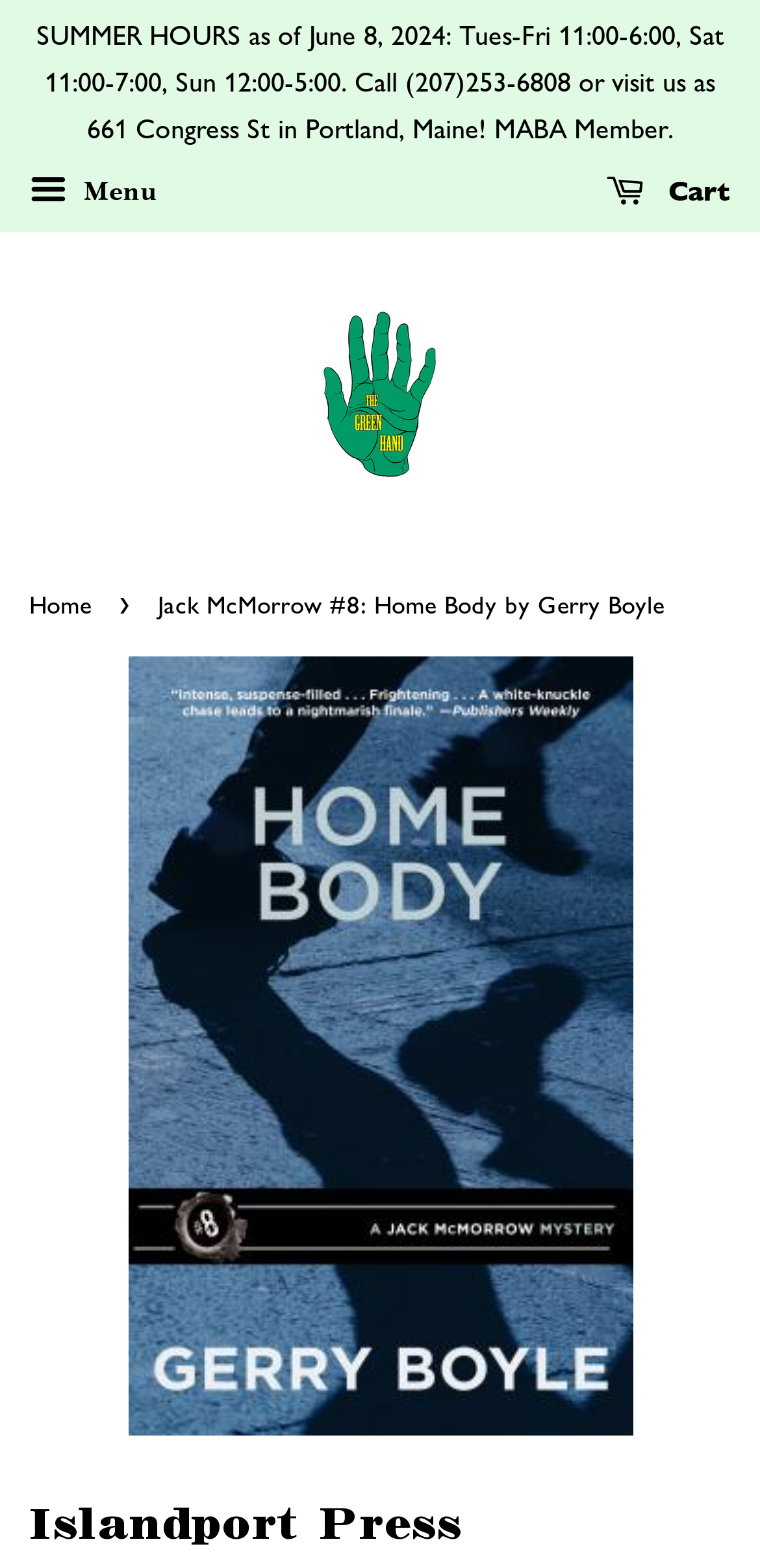What is the name of the book displayed on the page?
Respond with a short answer, either a single word or a phrase, based on the image.

Jack McMorrow #8: Home Body by Gerry Boyle